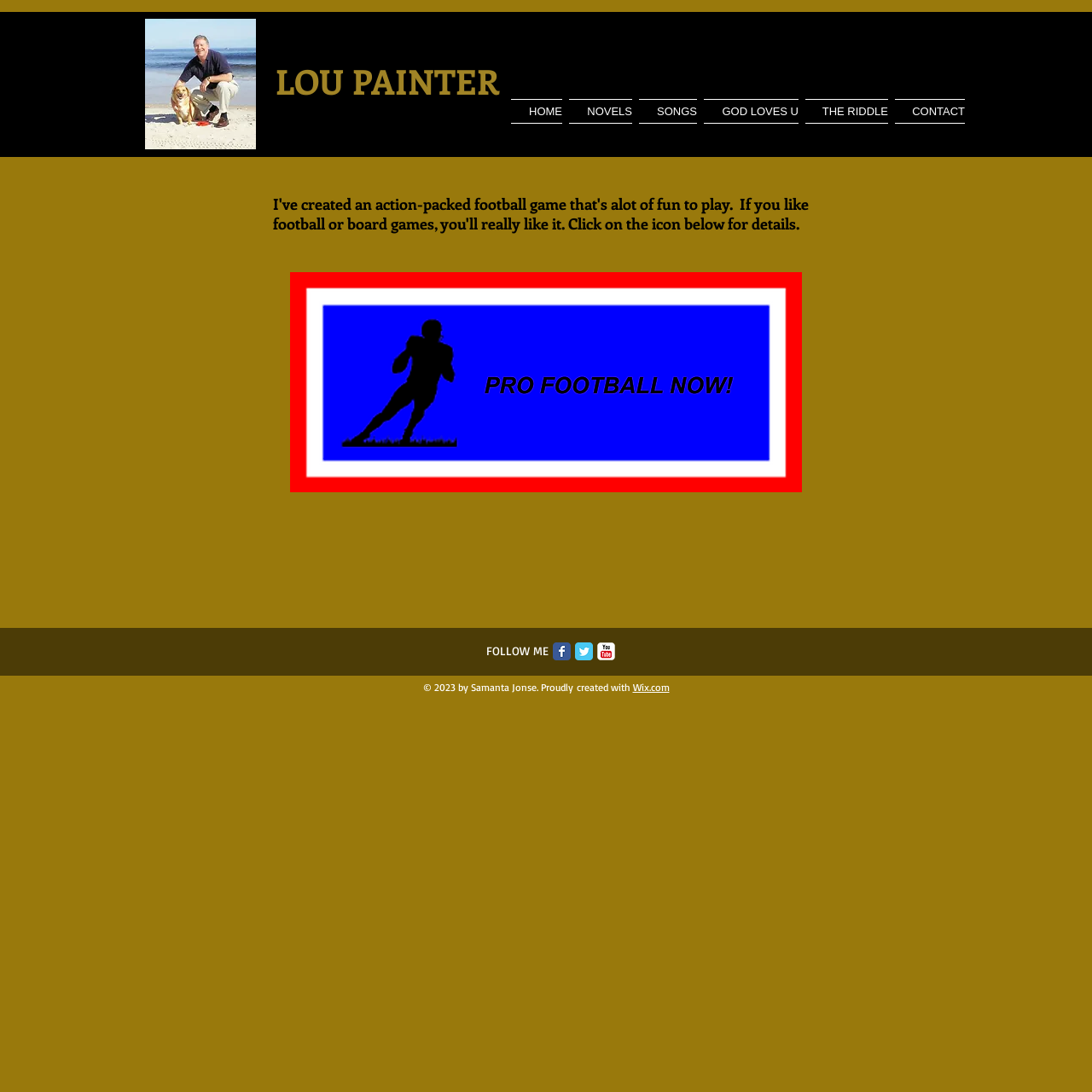What is the purpose of the 'PFN Etsy Banner.png' icon?
Respond to the question with a well-detailed and thorough answer.

The text 'Click on the icon below for details' is present near the 'PFN Etsy Banner.png' icon, which suggests that the icon is meant to be clicked to get more information about the game.